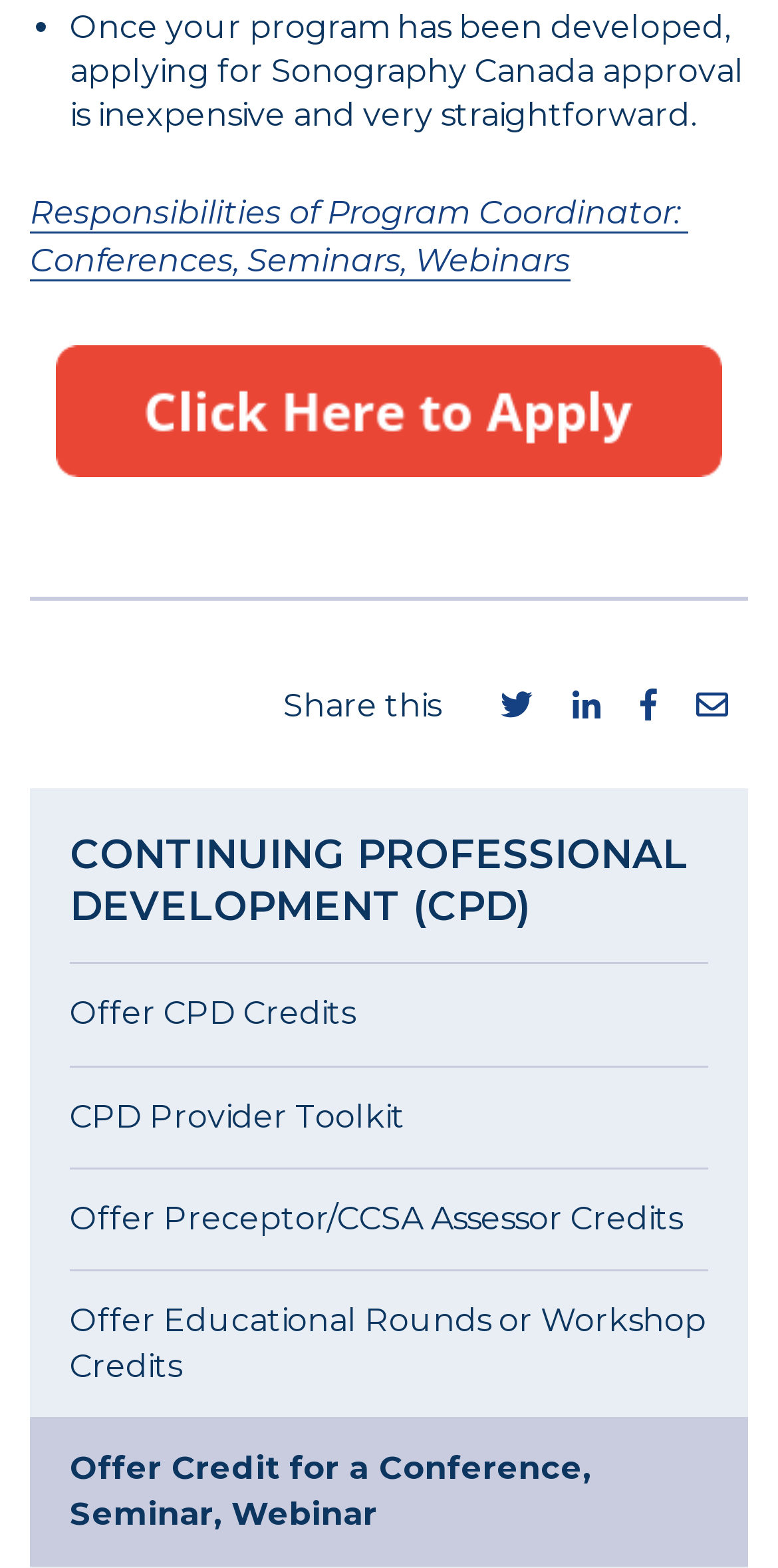From the given element description: "Offer Preceptor/CCSA Assessor Credits", find the bounding box for the UI element. Provide the coordinates as four float numbers between 0 and 1, in the order [left, top, right, bottom].

[0.038, 0.745, 0.962, 0.811]